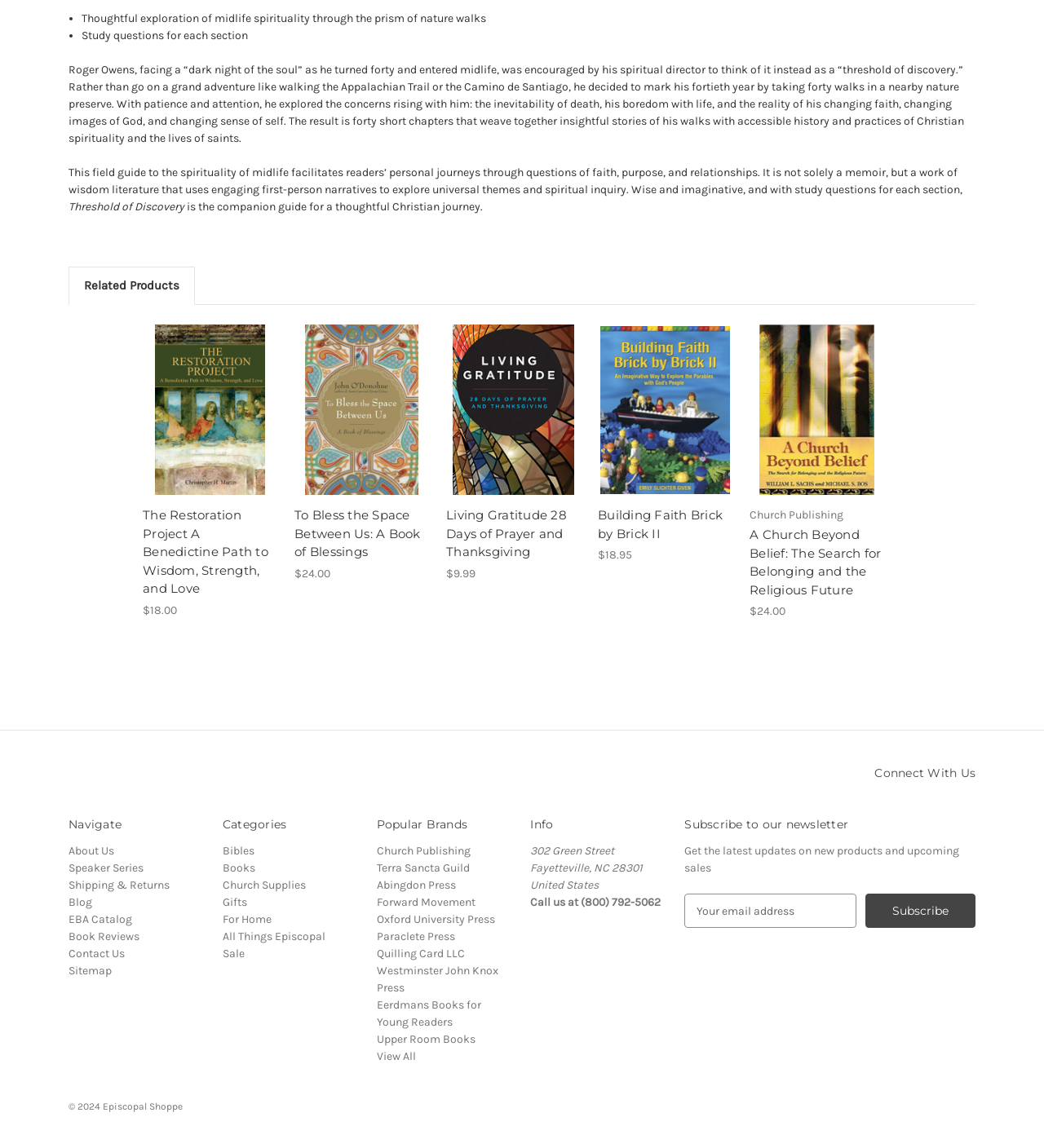Answer the question below in one word or phrase:
How many walks did Roger Owens take in a nearby nature preserve?

forty